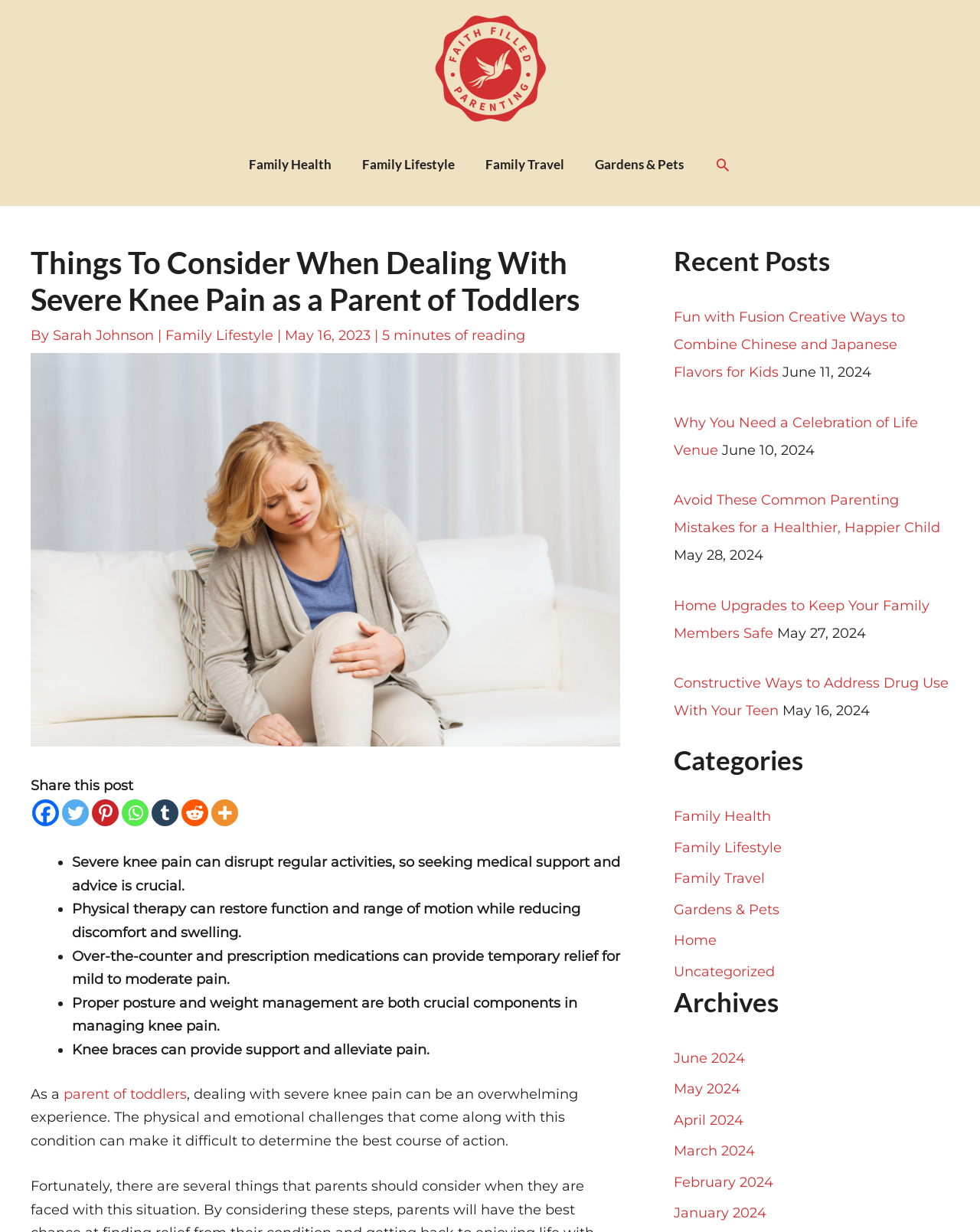Pinpoint the bounding box coordinates of the clickable area necessary to execute the following instruction: "Search for something". The coordinates should be given as four float numbers between 0 and 1, namely [left, top, right, bottom].

[0.729, 0.127, 0.746, 0.14]